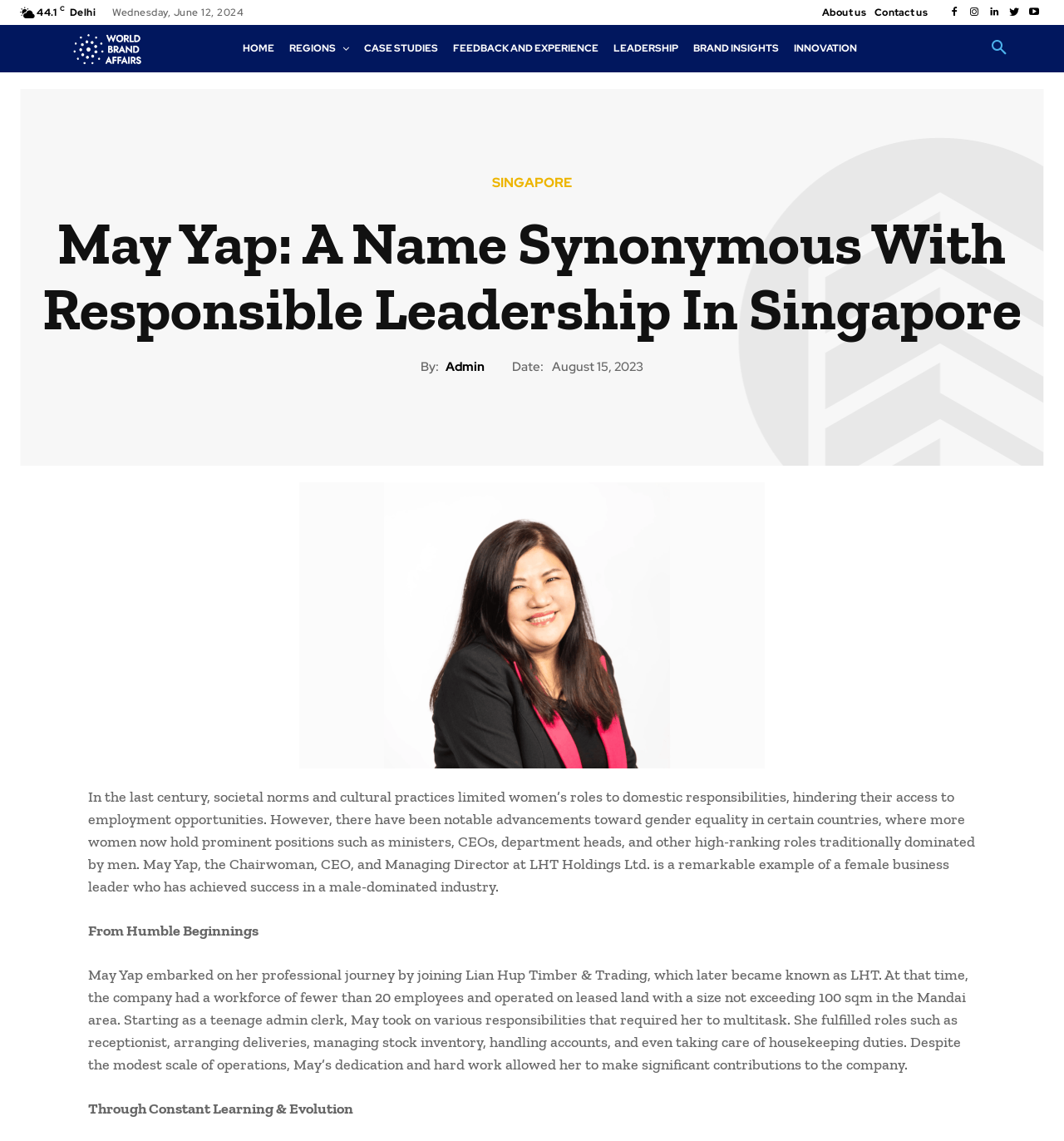Could you find the bounding box coordinates of the clickable area to complete this instruction: "Click the 'About us' link"?

[0.772, 0.0, 0.814, 0.022]